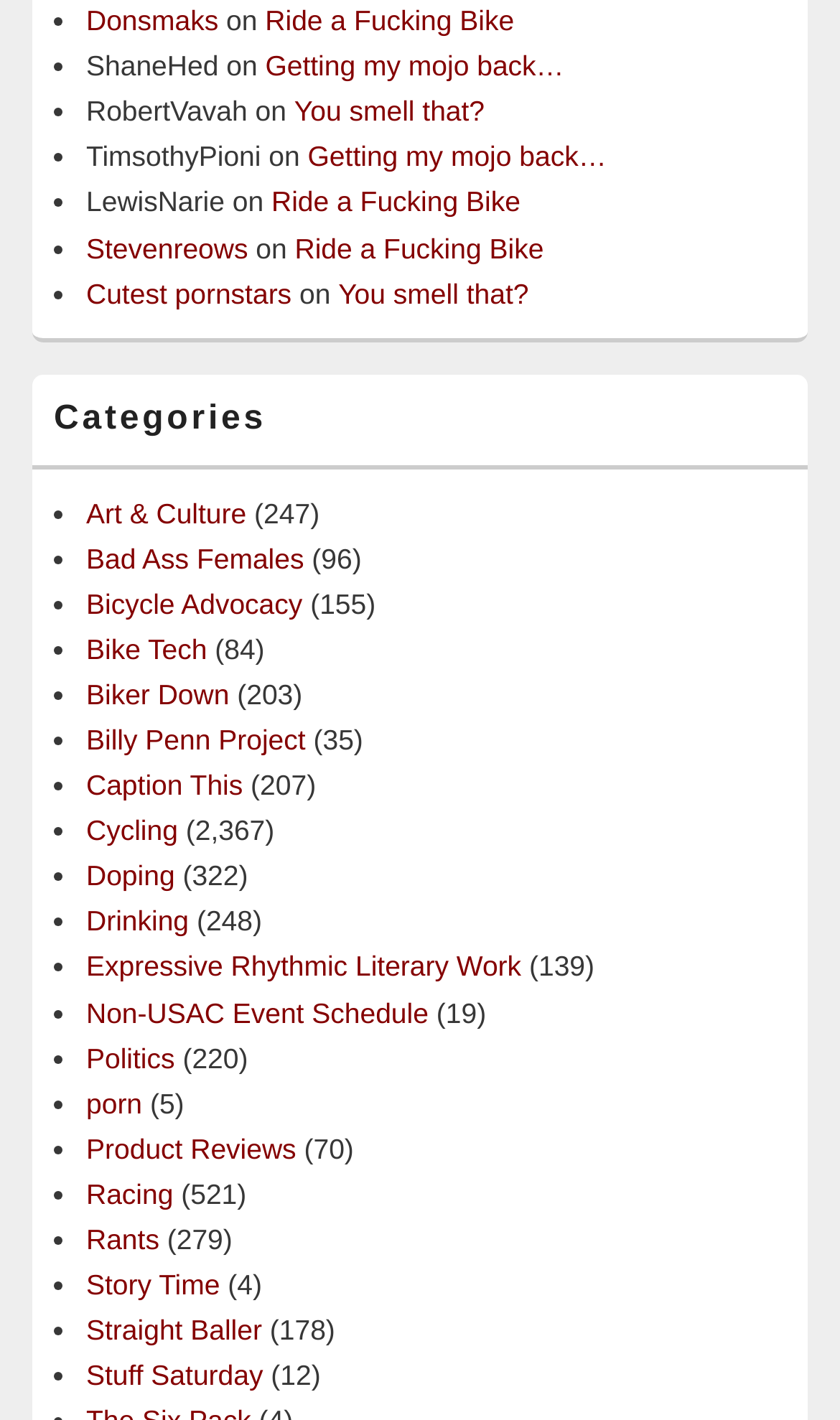Using the provided element description, identify the bounding box coordinates as (top-left x, top-left y, bottom-right x, bottom-right y). Ensure all values are between 0 and 1. Description: Expressive Rhythmic Literary Work

[0.103, 0.67, 0.621, 0.692]